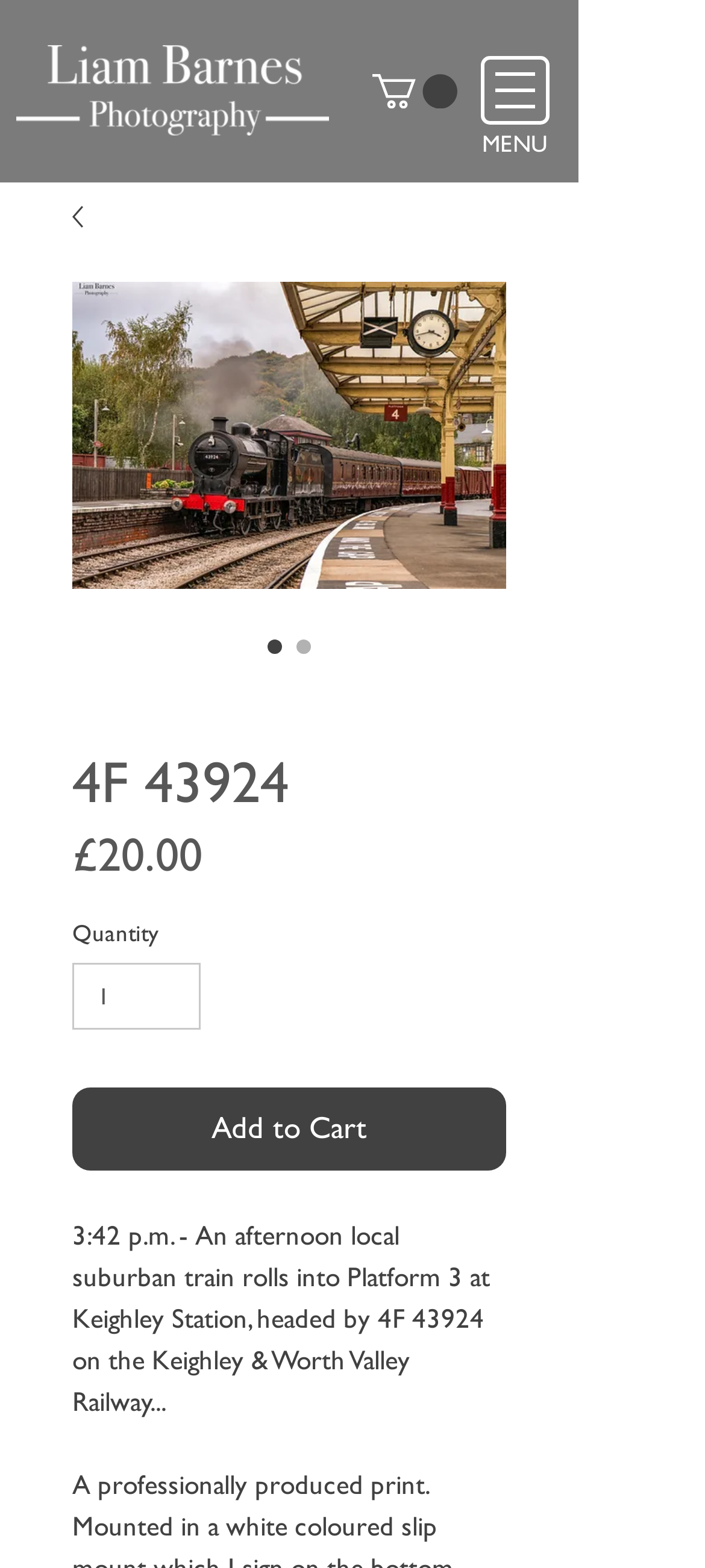What is the function of the button below the product image?
Using the image as a reference, answer the question in detail.

I found the function of the button by looking at its label, which says 'Add to Cart', indicating that it allows users to add the product to their shopping cart.